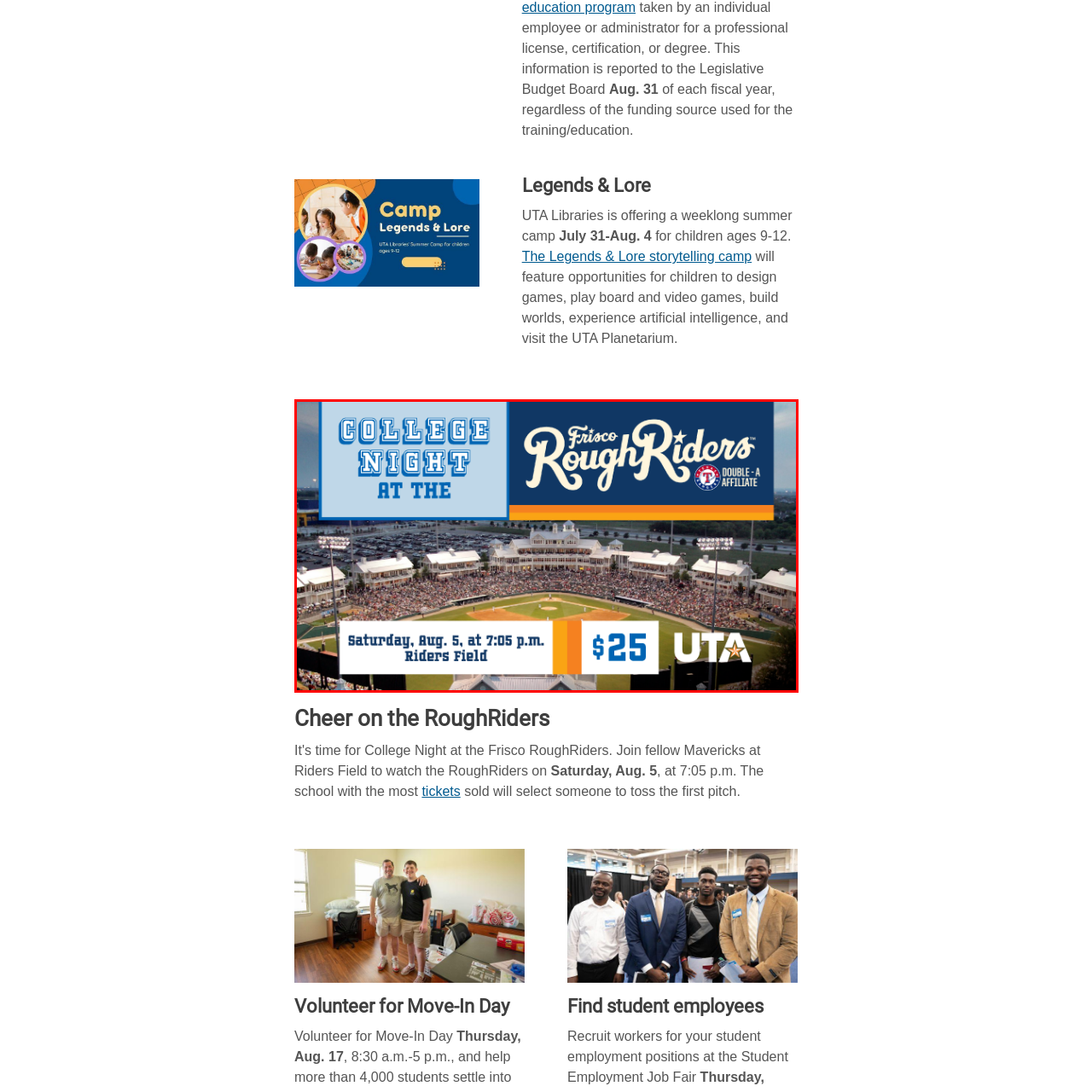Provide an in-depth description of the scene highlighted by the red boundary in the image.

The image promotes "College Night" hosted by the Frisco RoughRiders, a Double-A baseball affiliate. Scheduled for Saturday, August 5, at 7:05 p.m., the event will take place at Riders Field. The design features an aerial view of the ballpark, showcasing a lively crowd gathered around the field. The prominent blue and yellow text highlights the event details, including the ticket price of $25 and the association with UTA, emphasizing a connection between local universities and the sporting event. The festive atmosphere is conveyed through the graphic layout, inviting college students and sports fans to join in the fun.